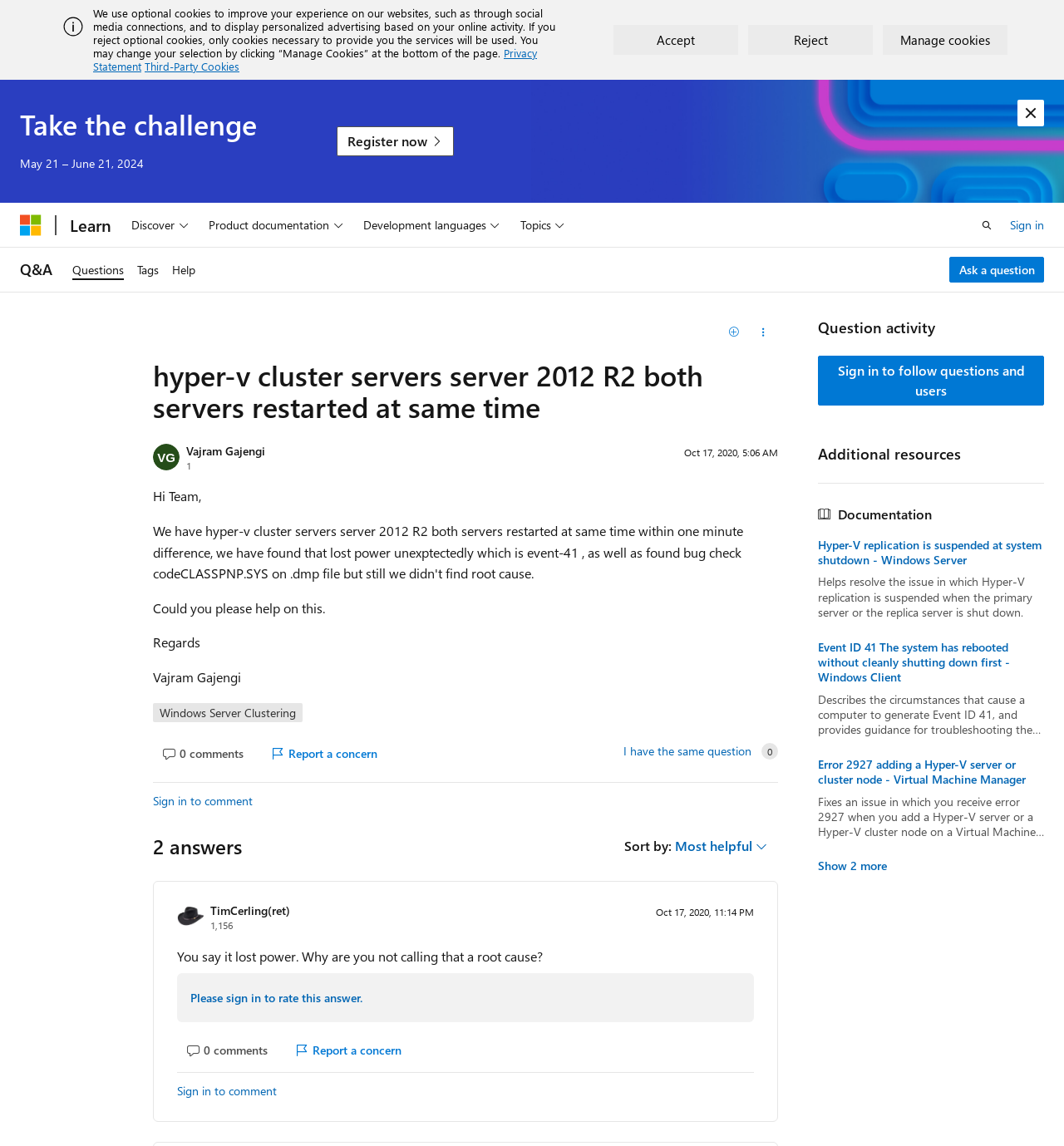Find the bounding box coordinates of the clickable region needed to perform the following instruction: "Click the 'Register now' link". The coordinates should be provided as four float numbers between 0 and 1, i.e., [left, top, right, bottom].

[0.316, 0.11, 0.427, 0.136]